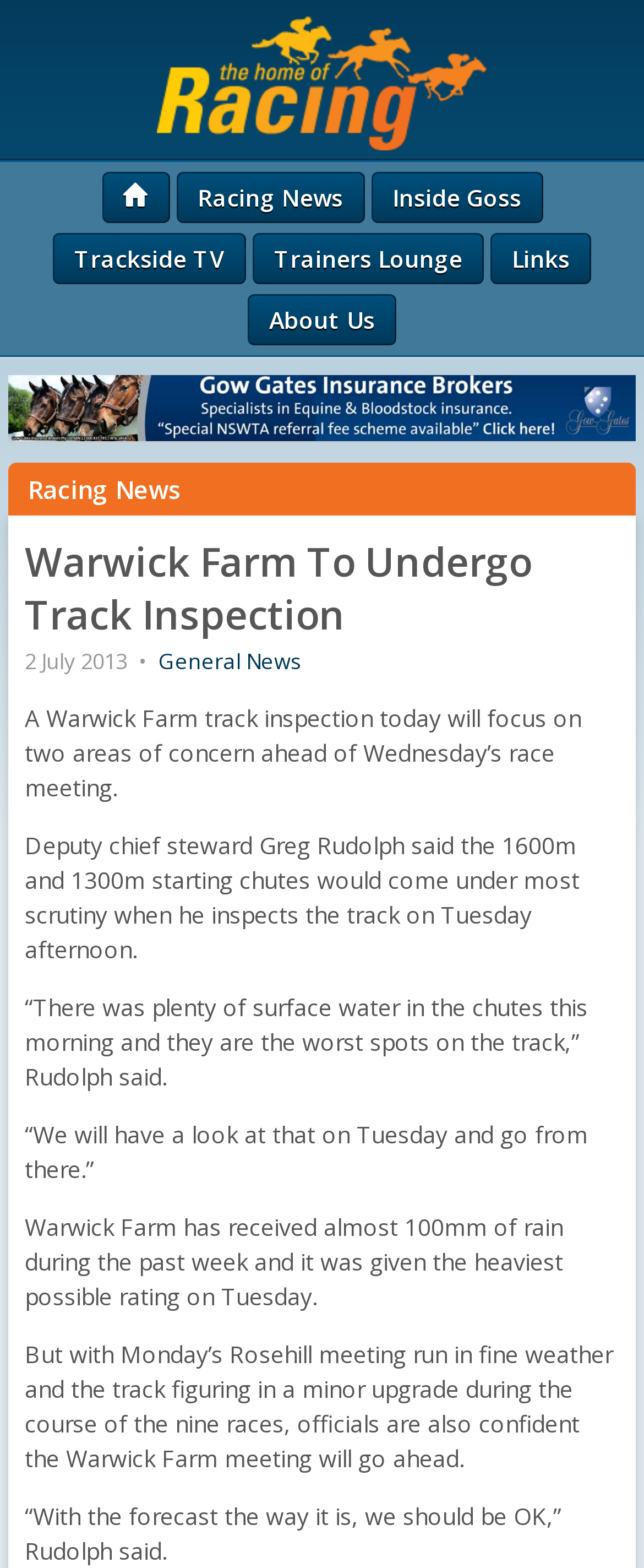Pinpoint the bounding box coordinates of the clickable area necessary to execute the following instruction: "View news center". The coordinates should be given as four float numbers between 0 and 1, namely [left, top, right, bottom].

None